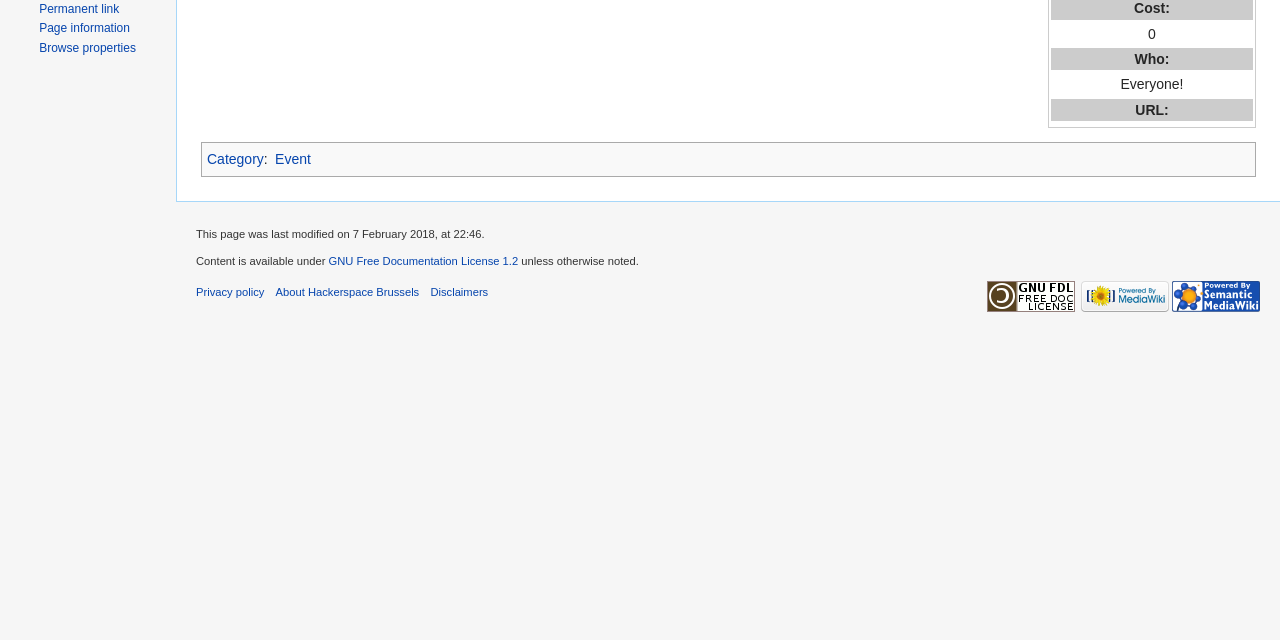Identify the bounding box of the HTML element described here: "Event". Provide the coordinates as four float numbers between 0 and 1: [left, top, right, bottom].

[0.215, 0.236, 0.243, 0.261]